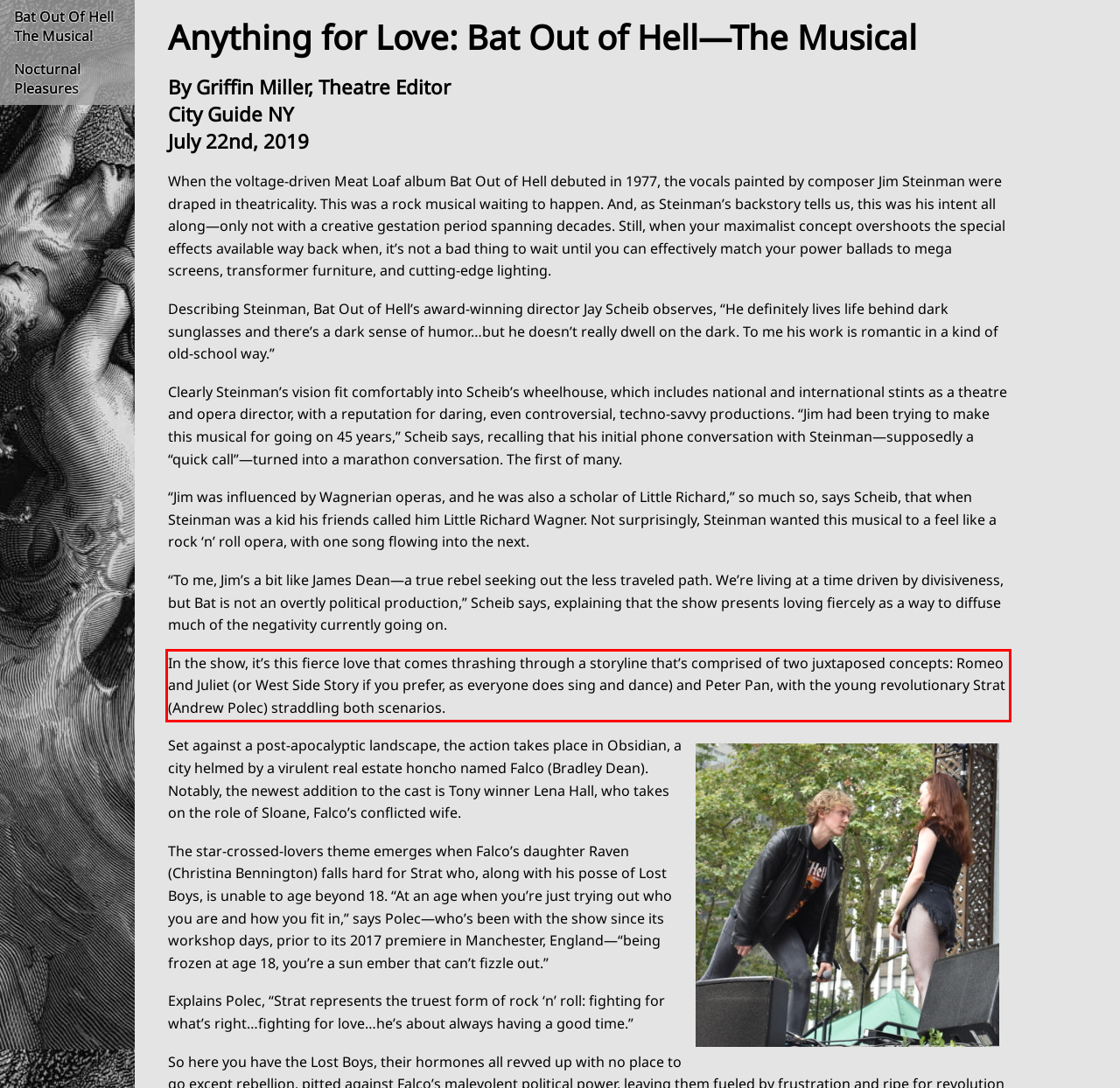Please extract the text content from the UI element enclosed by the red rectangle in the screenshot.

In the show, it’s this fierce love that comes thrashing through a storyline that’s comprised of two juxtaposed concepts: Romeo and Juliet (or West Side Story if you prefer, as everyone does sing and dance) and Peter Pan, with the young revolutionary Strat (Andrew Polec) straddling both scenarios.